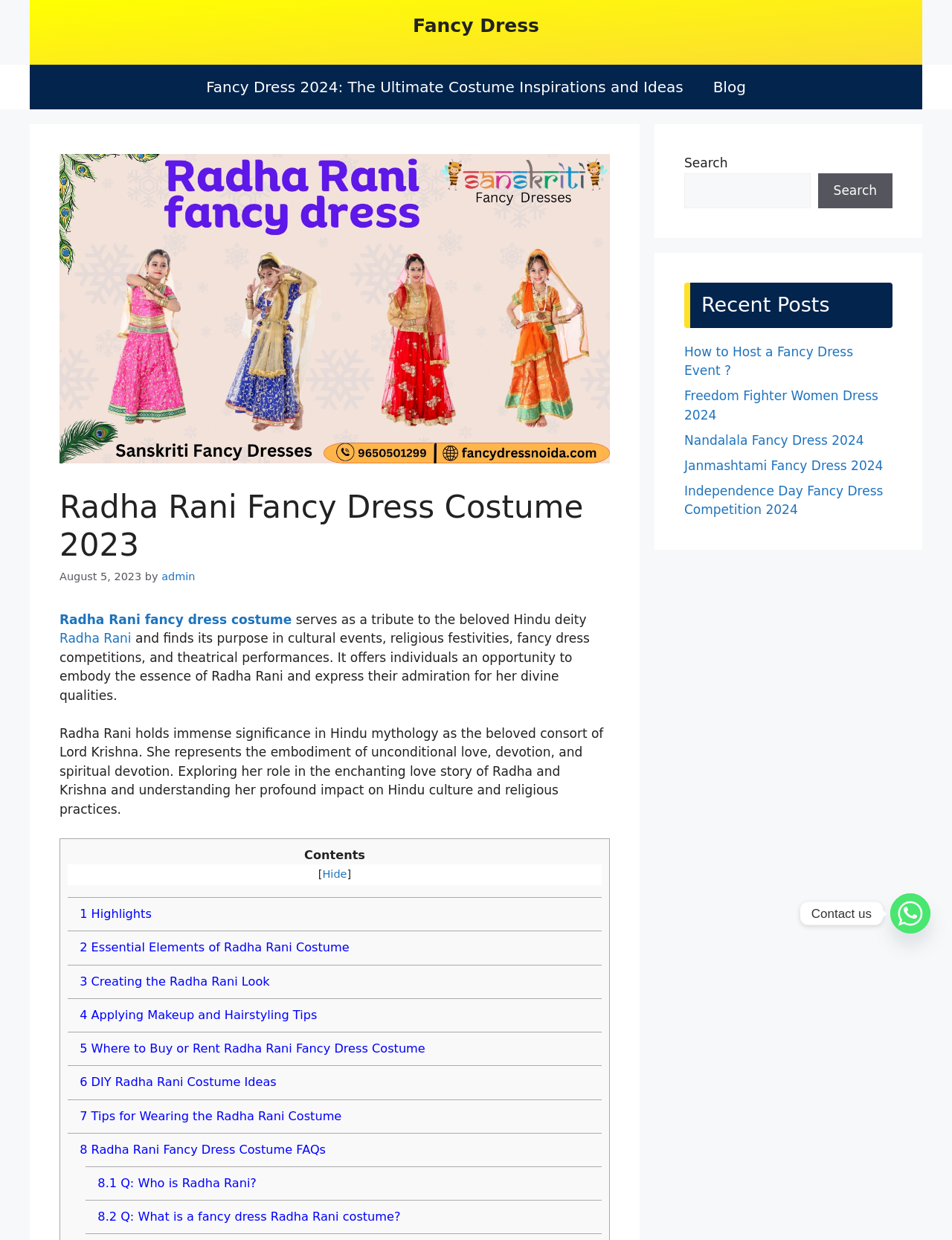What is the last section of the blog post?
Based on the visual, give a brief answer using one word or a short phrase.

Radha Rani Fancy Dress Costume FAQs